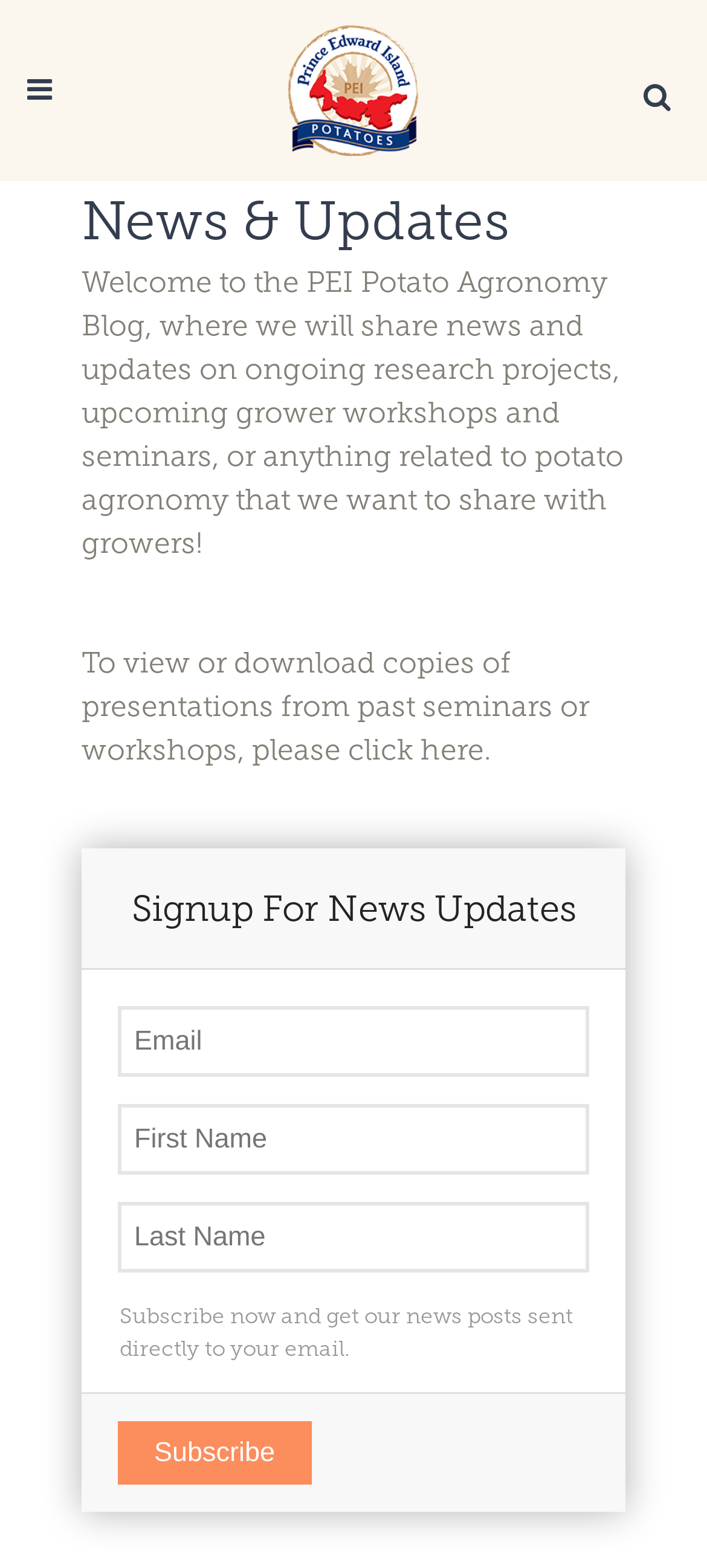What is the purpose of this blog?
Please answer the question with a detailed and comprehensive explanation.

Based on the static text 'Welcome to the PEI Potato Agronomy Blog, where we will share news and updates on ongoing research projects, upcoming grower workshops and seminars, or anything related to potato agronomy that we want to share with growers!', it can be inferred that the purpose of this blog is to share news and updates related to potato agronomy.